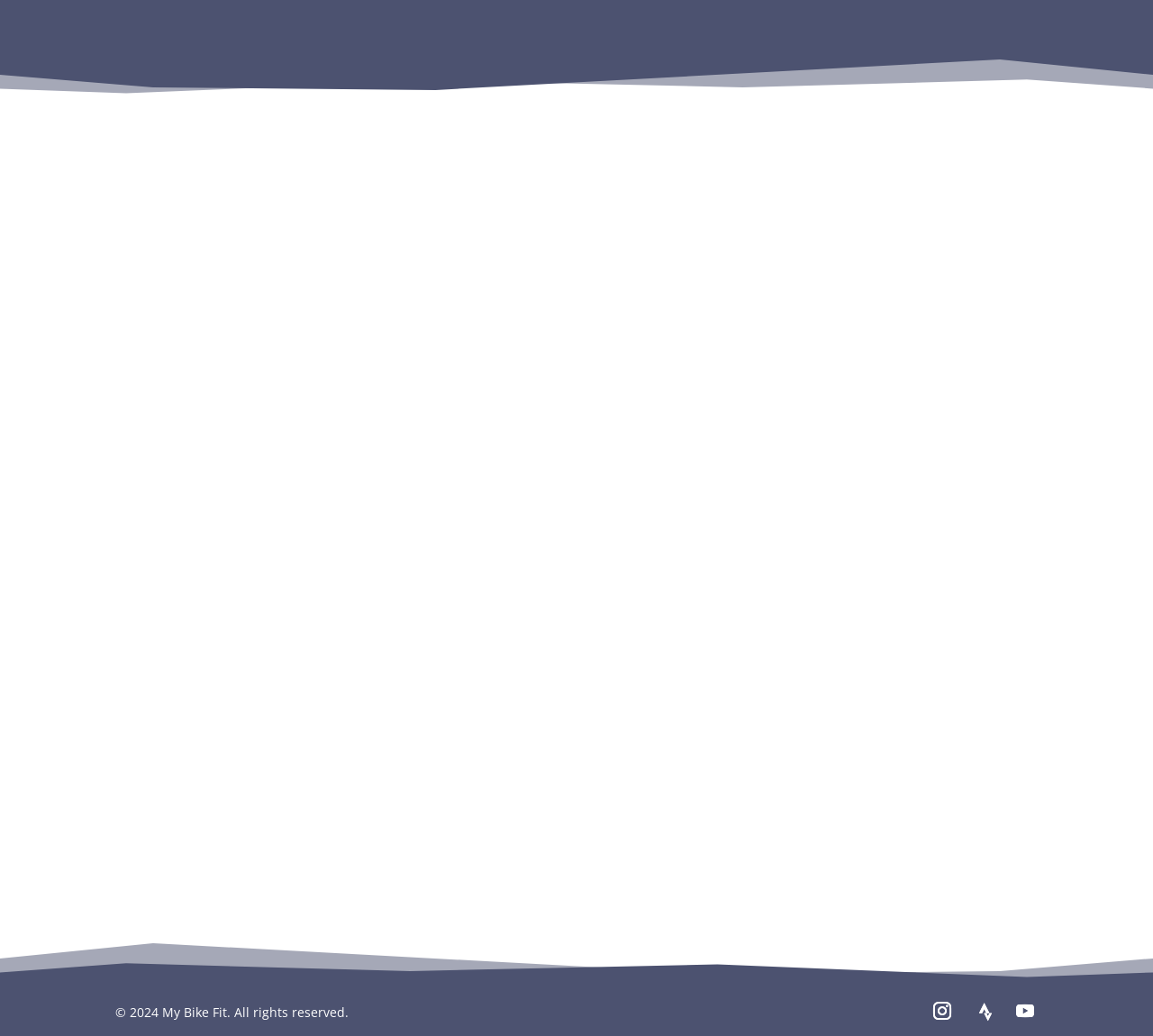Determine the coordinates of the bounding box that should be clicked to complete the instruction: "Visit Strava". The coordinates should be represented by four float numbers between 0 and 1: [left, top, right, bottom].

[0.839, 0.967, 0.87, 0.985]